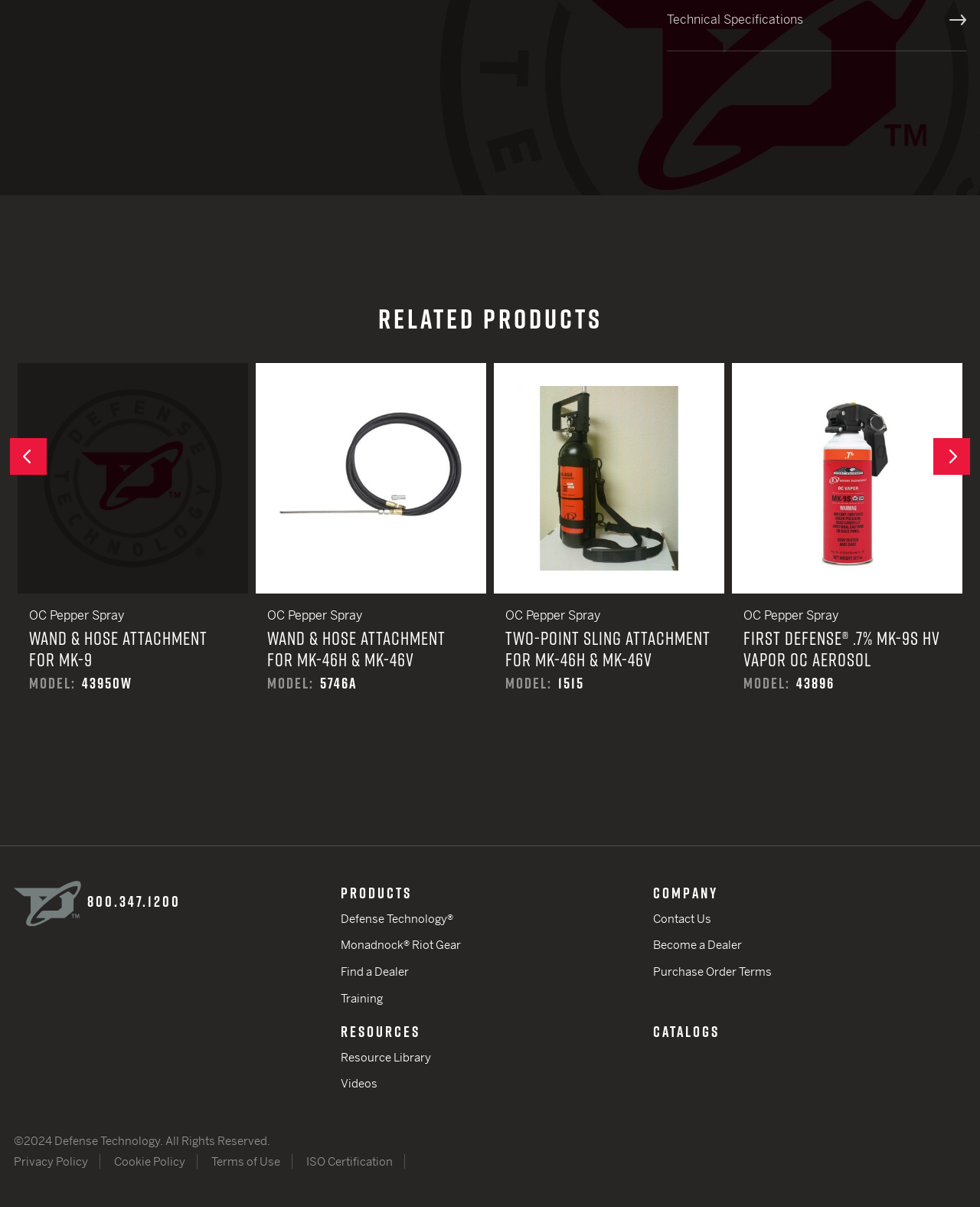How can you relieve the burning sensation on affected skin areas?
From the image, respond using a single word or phrase.

Flush with cool water